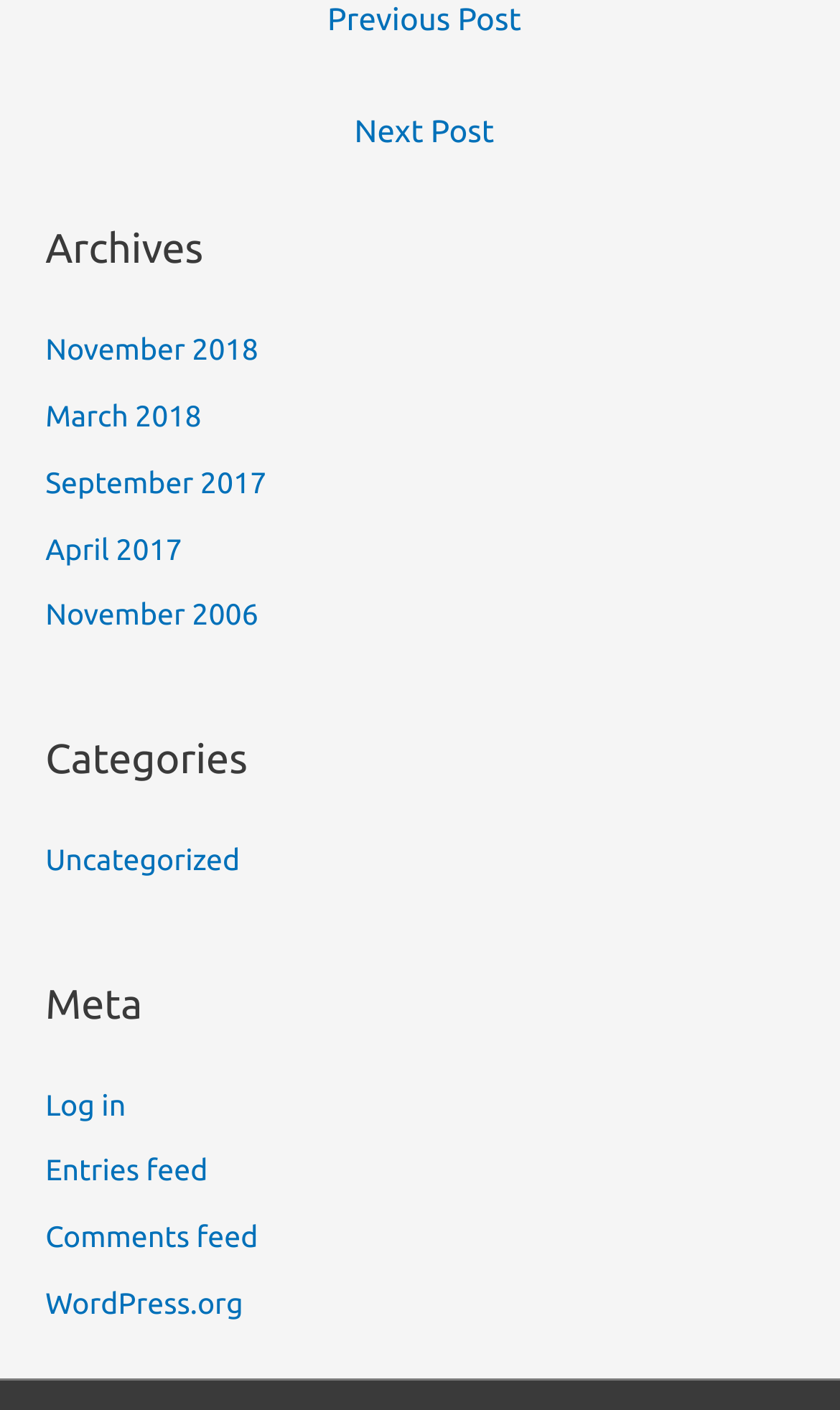Determine the bounding box coordinates of the clickable area required to perform the following instruction: "View uncategorized posts". The coordinates should be represented as four float numbers between 0 and 1: [left, top, right, bottom].

[0.054, 0.597, 0.286, 0.622]